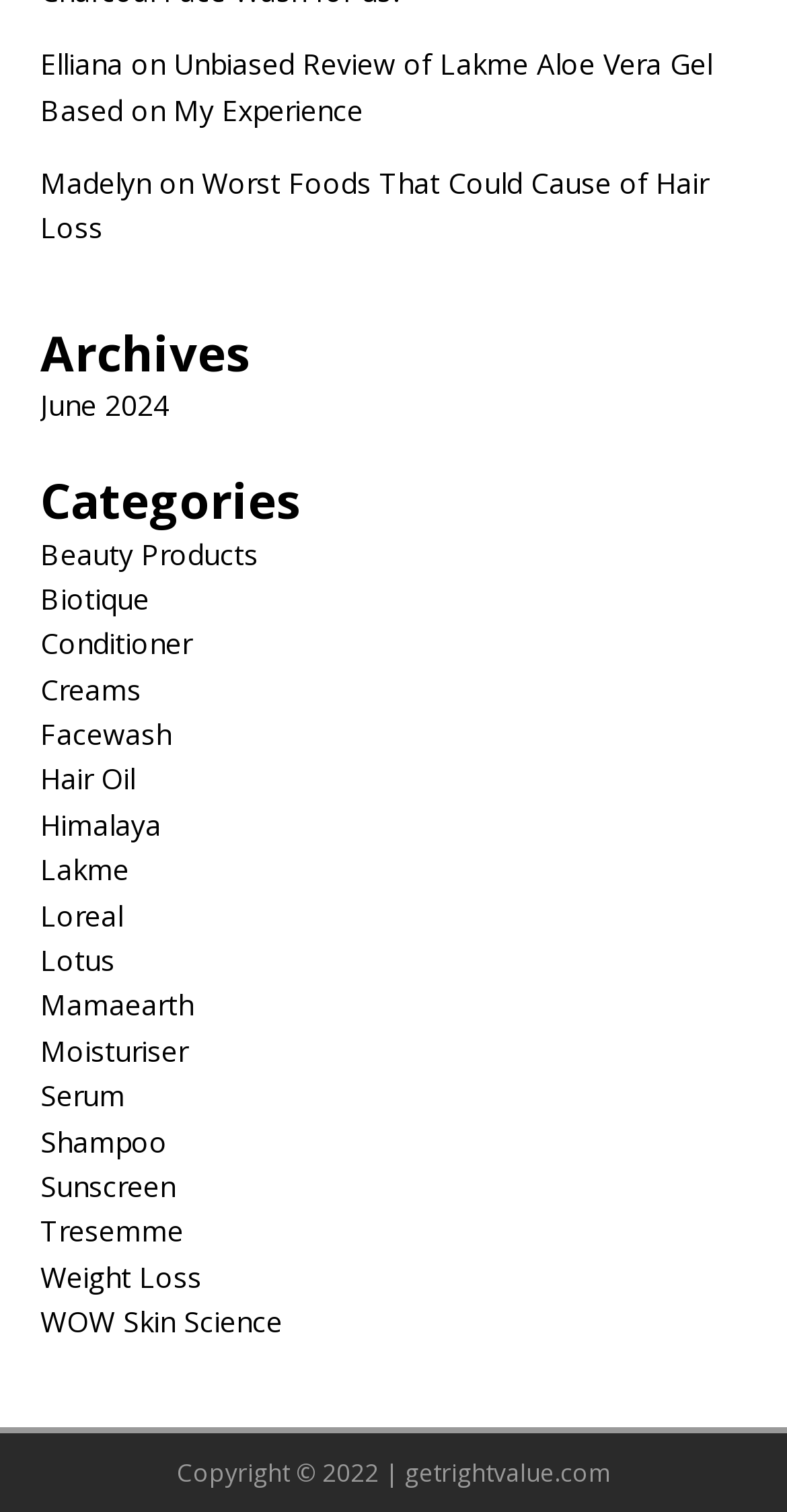Kindly determine the bounding box coordinates for the clickable area to achieve the given instruction: "View the archives for June 2024".

[0.051, 0.255, 0.215, 0.28]